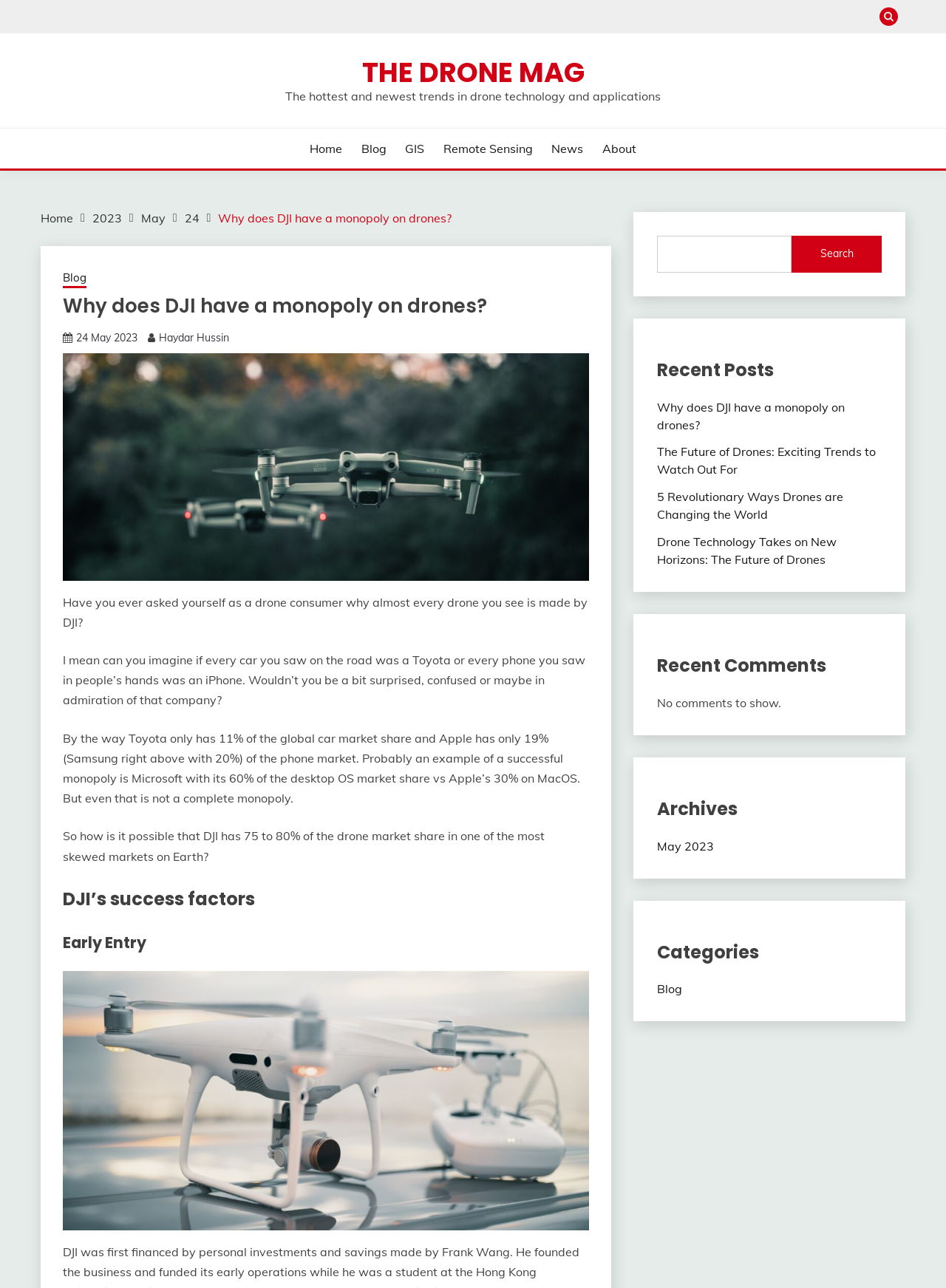Please indicate the bounding box coordinates of the element's region to be clicked to achieve the instruction: "Go to the blog page". Provide the coordinates as four float numbers between 0 and 1, i.e., [left, top, right, bottom].

[0.382, 0.041, 0.618, 0.071]